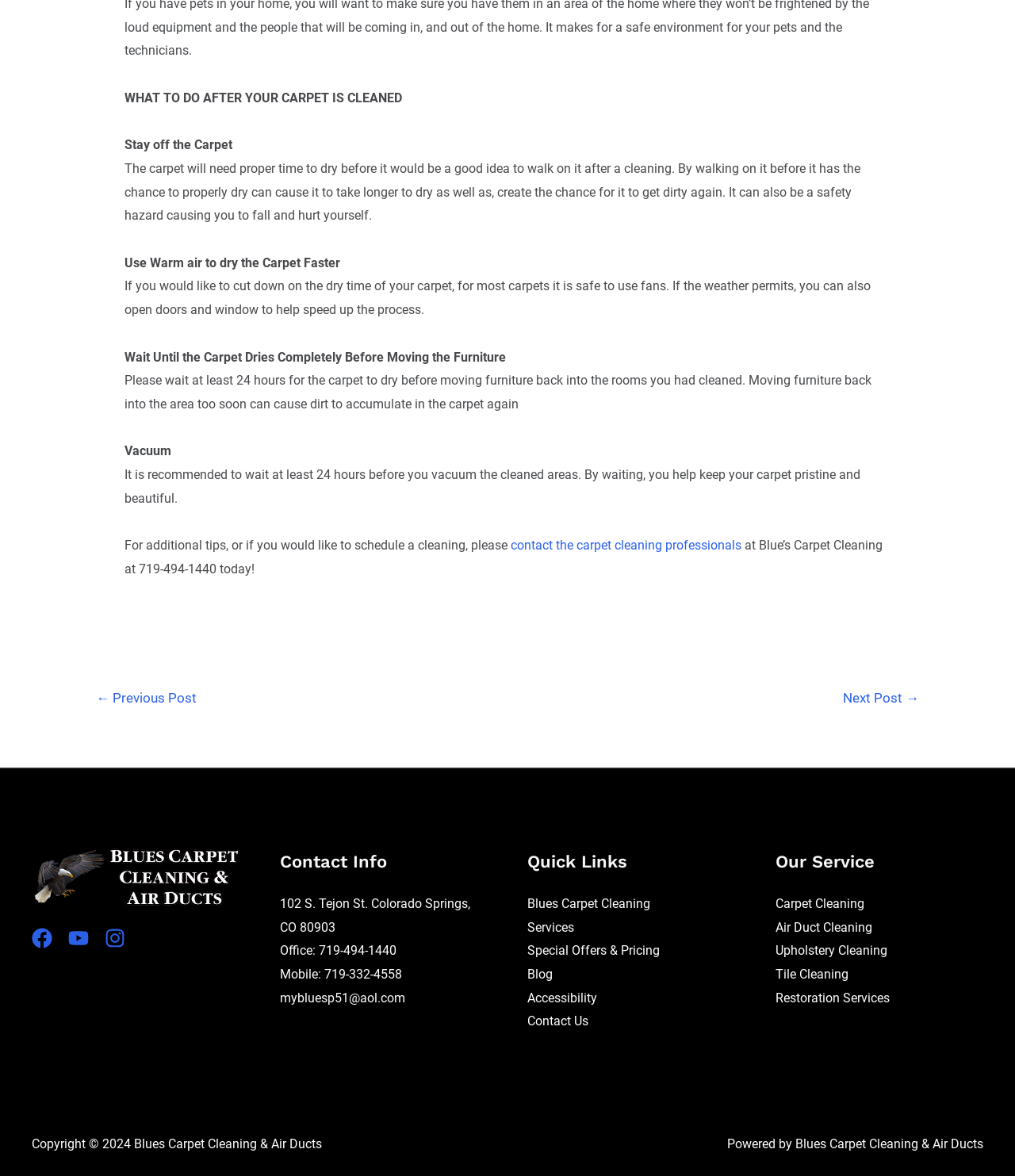What is the phone number of the carpet cleaning professionals?
Please provide a comprehensive answer based on the information in the image.

The phone number of the carpet cleaning professionals, Blue's Carpet Cleaning, is 719-494-1440, which is provided at the bottom of the webpage.